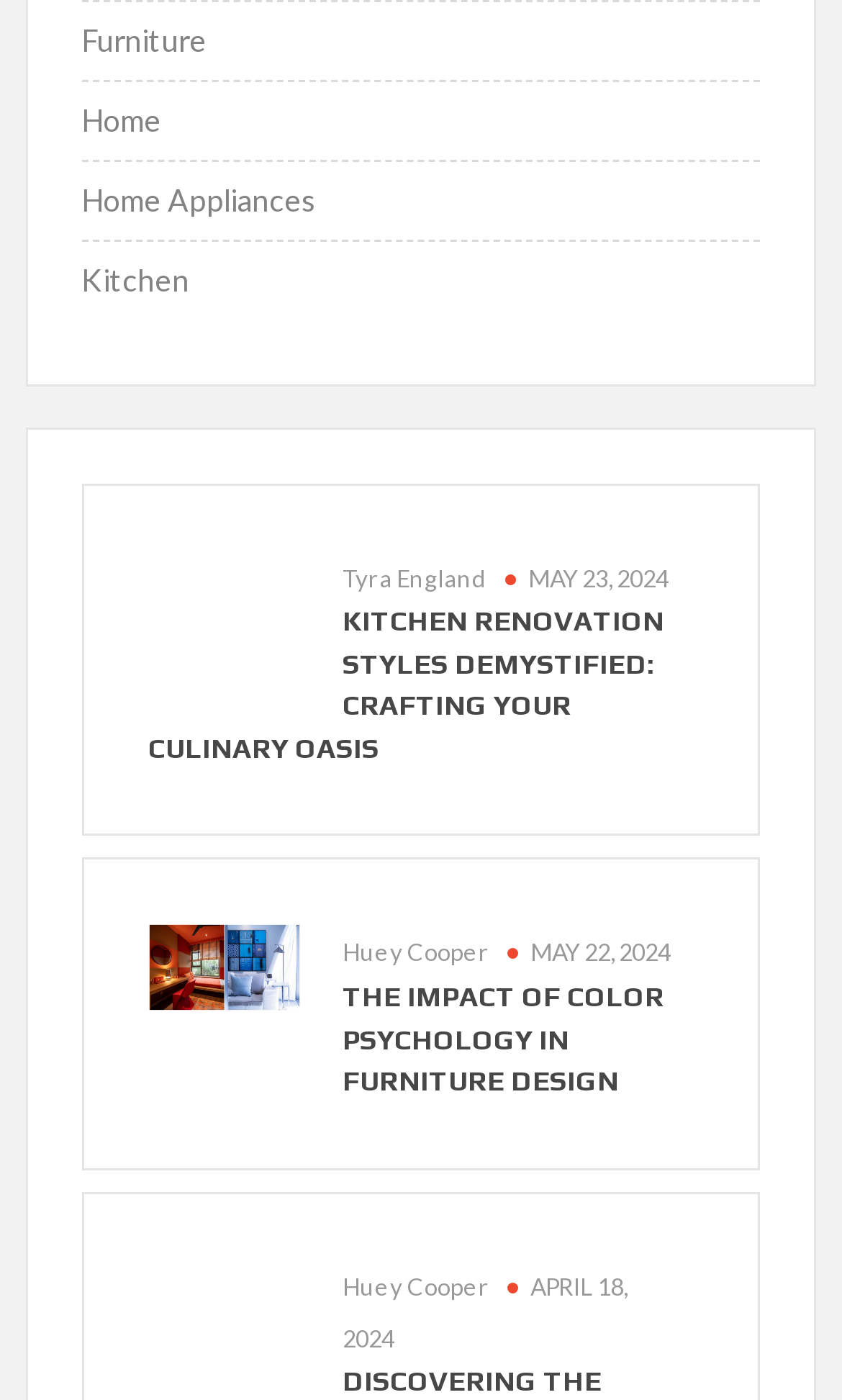Please locate the bounding box coordinates of the element that should be clicked to achieve the given instruction: "Discover the Charm of Decorative Floor Tiles".

[0.176, 0.935, 0.356, 0.963]